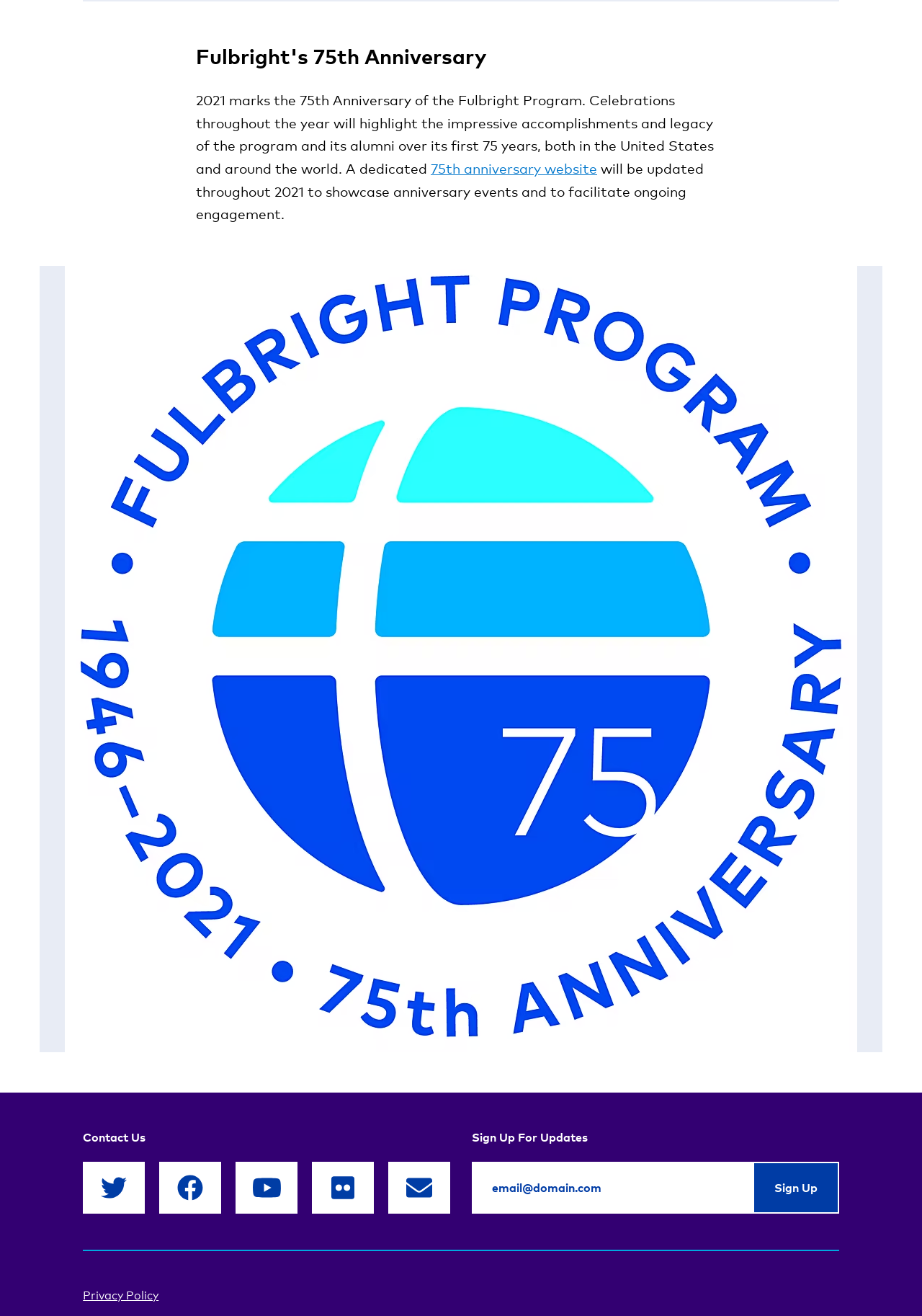How many social media links are available?
Provide a fully detailed and comprehensive answer to the question.

The webpage has links to Twitter, Facebook, YouTube, and Flickr, which are four social media platforms. These links are located in the LayoutTable section of the webpage.